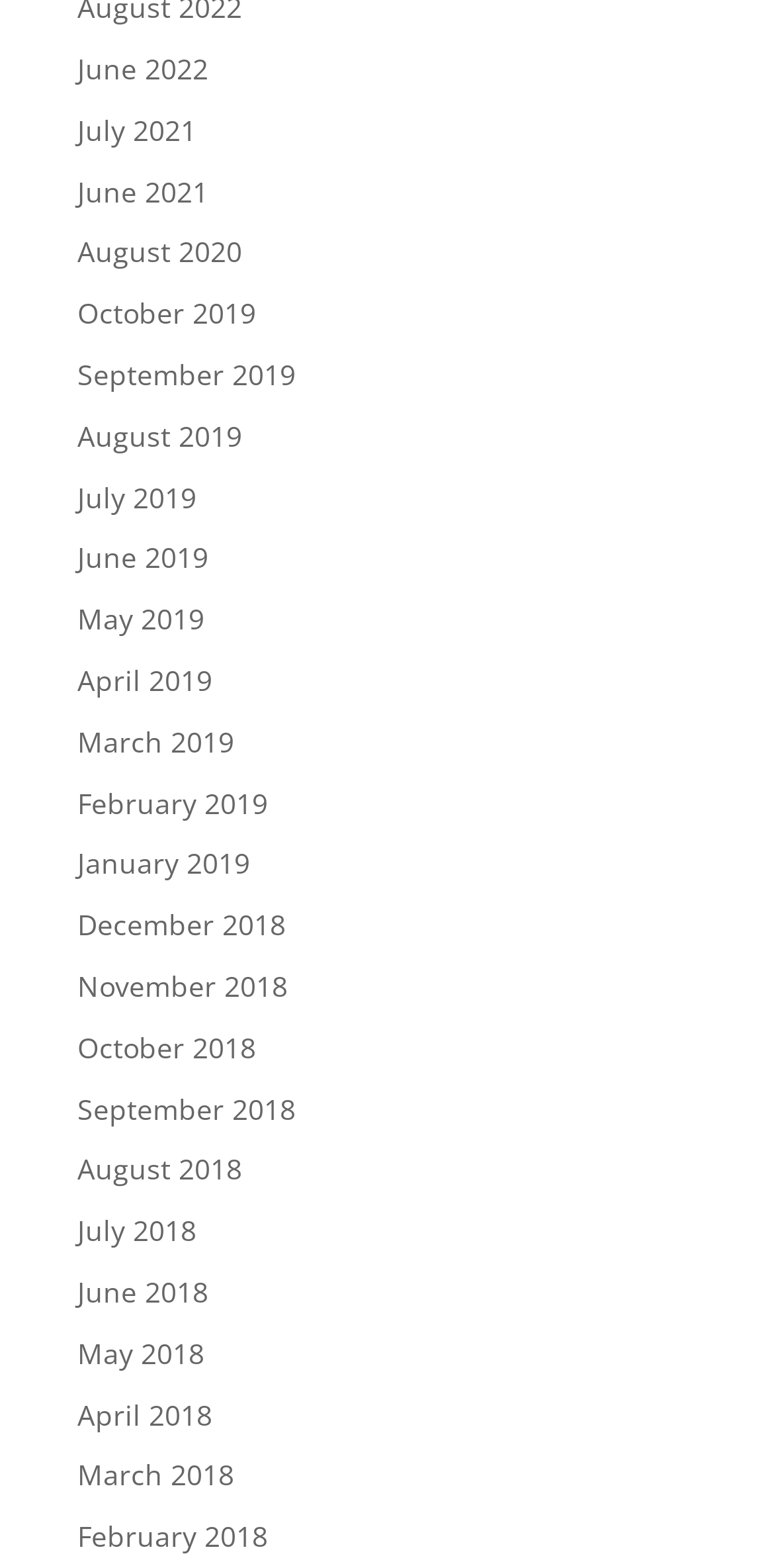Please find the bounding box coordinates of the section that needs to be clicked to achieve this instruction: "view August 2020".

[0.1, 0.149, 0.313, 0.173]